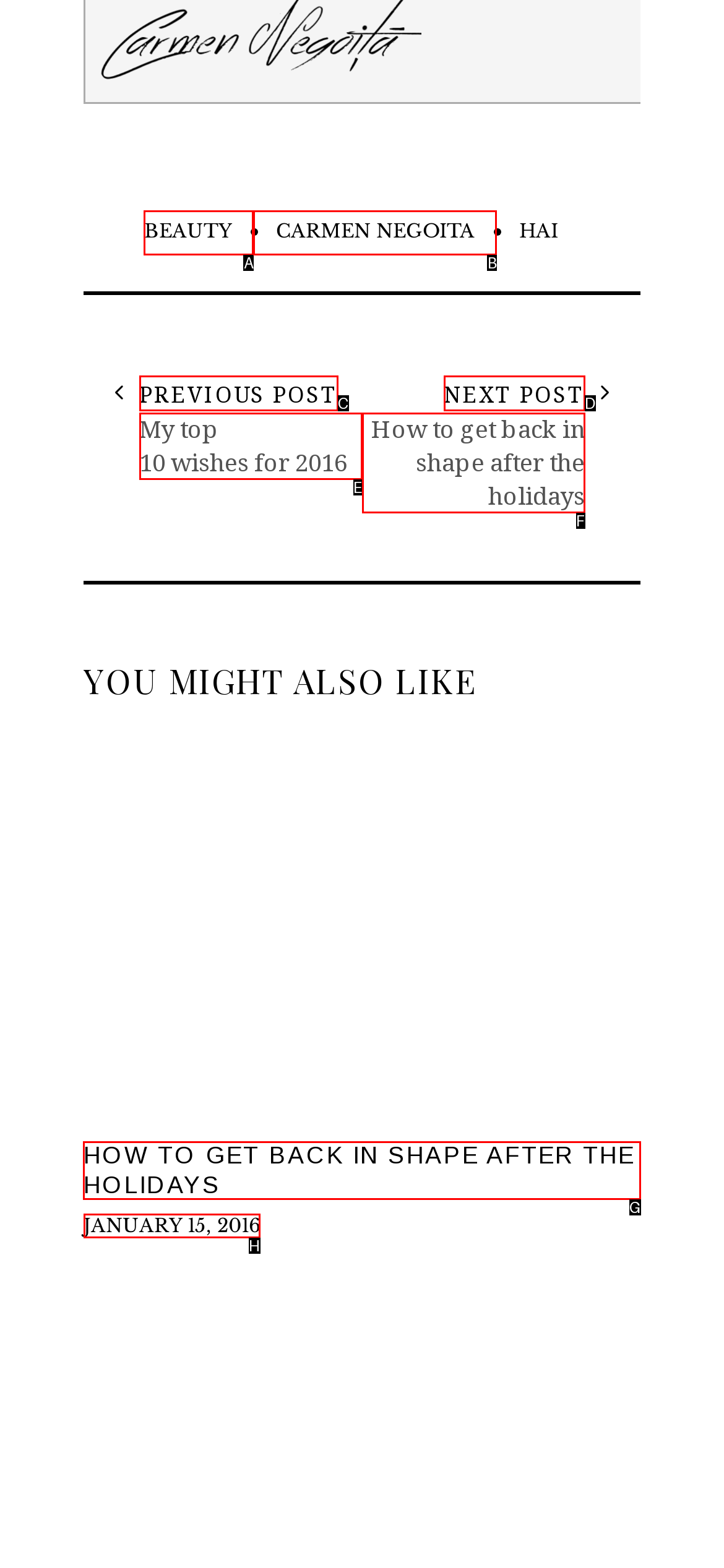Decide which HTML element to click to complete the task: Click on Get In Touch Provide the letter of the appropriate option.

None